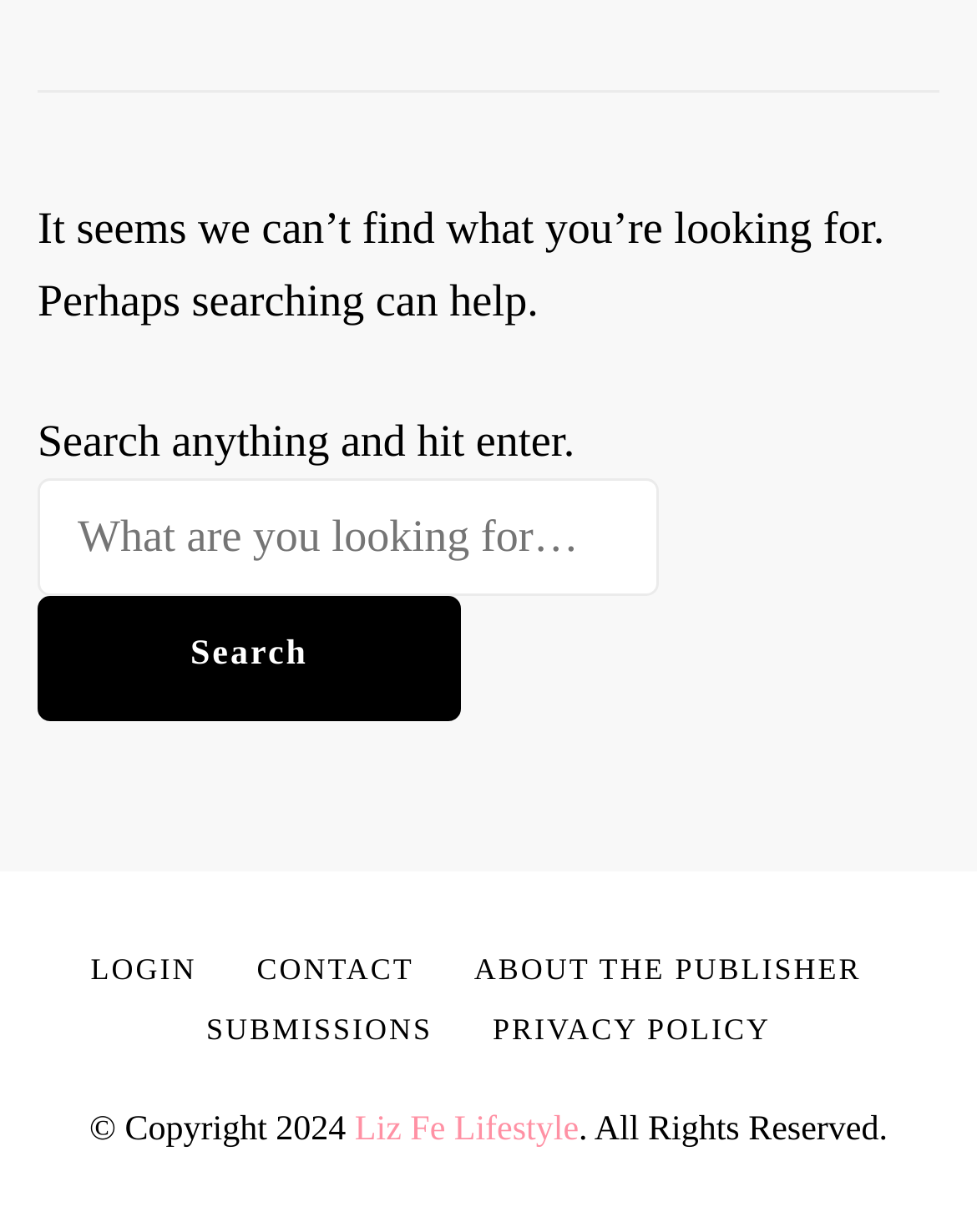How many links are there in the footer section?
Using the image, give a concise answer in the form of a single word or short phrase.

6